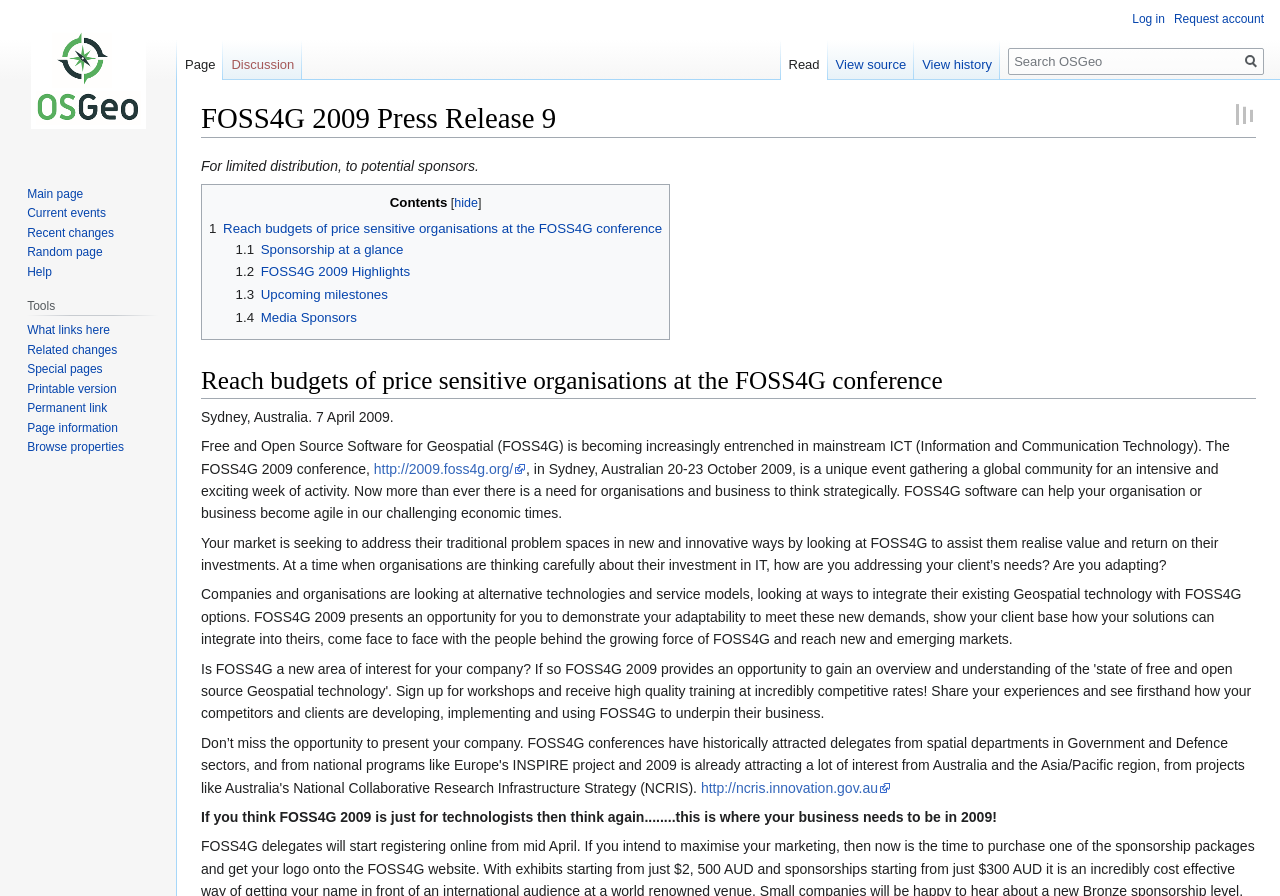Find the bounding box coordinates of the clickable area that will achieve the following instruction: "Log in".

[0.885, 0.013, 0.91, 0.029]